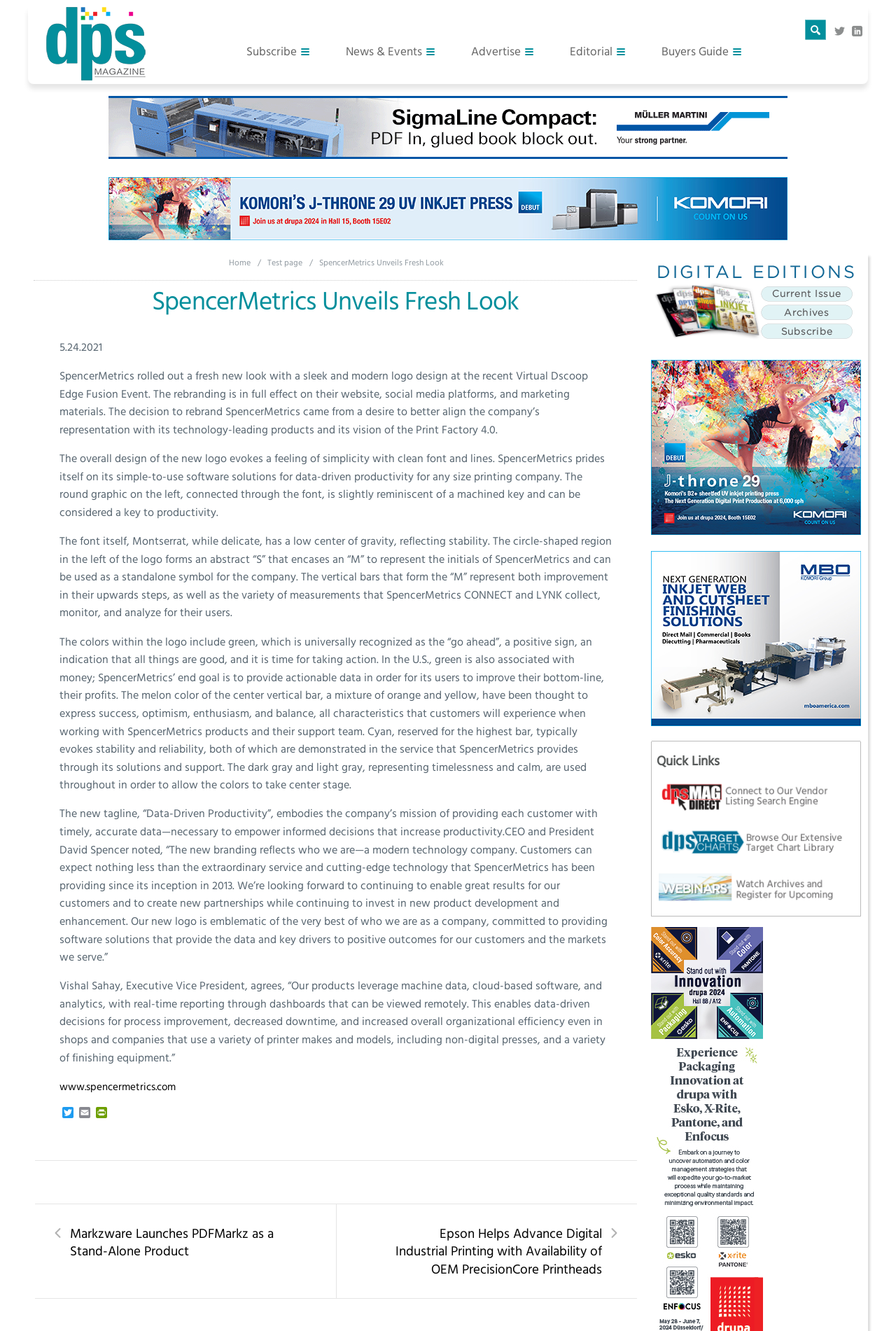Pinpoint the bounding box coordinates of the clickable area necessary to execute the following instruction: "Subscribe". The coordinates should be given as four float numbers between 0 and 1, namely [left, top, right, bottom].

[0.255, 0.021, 0.366, 0.053]